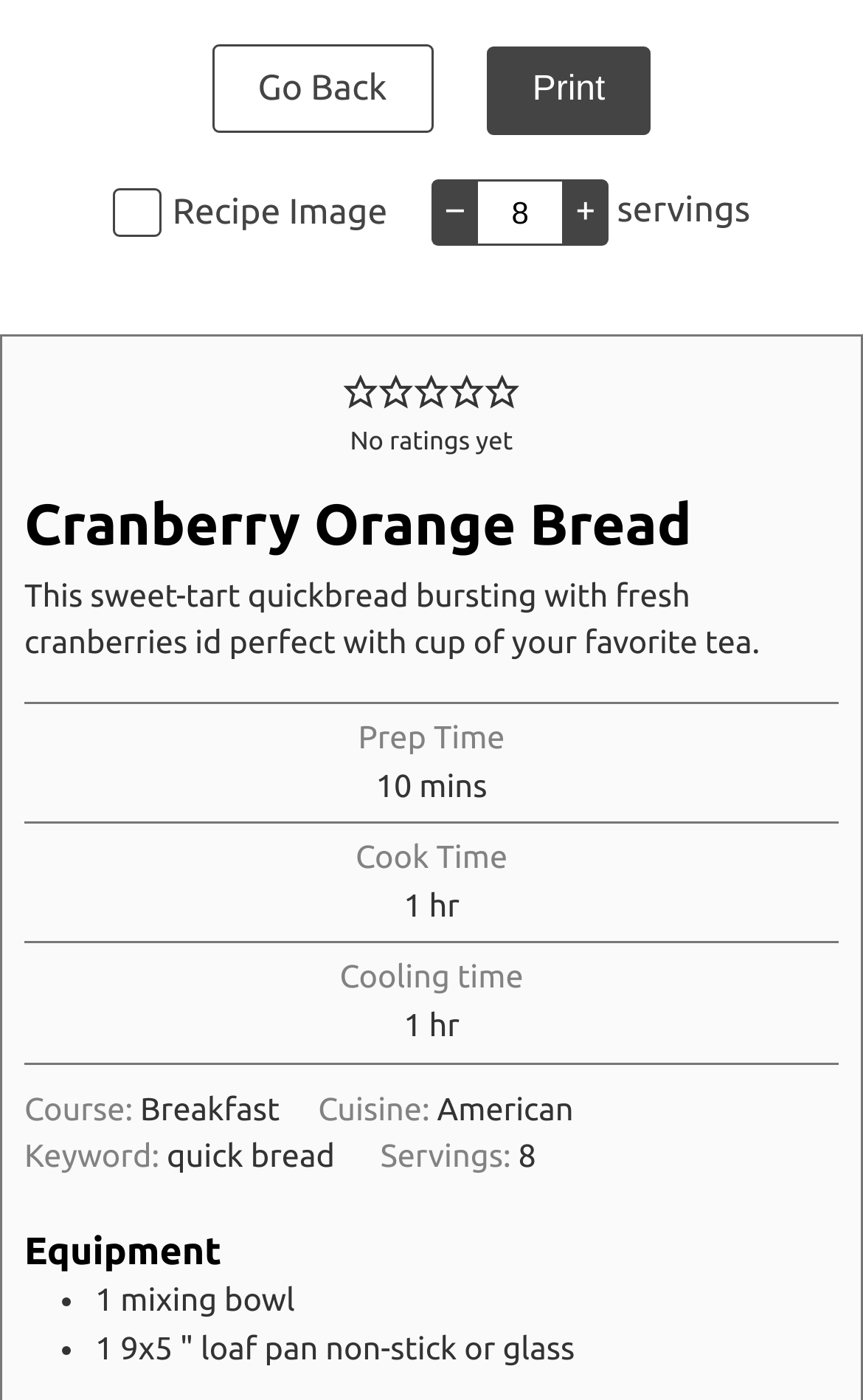Identify the bounding box coordinates of the clickable region required to complete the instruction: "Check the 'Recipe Image' checkbox". The coordinates should be given as four float numbers within the range of 0 and 1, i.e., [left, top, right, bottom].

[0.141, 0.142, 0.174, 0.162]